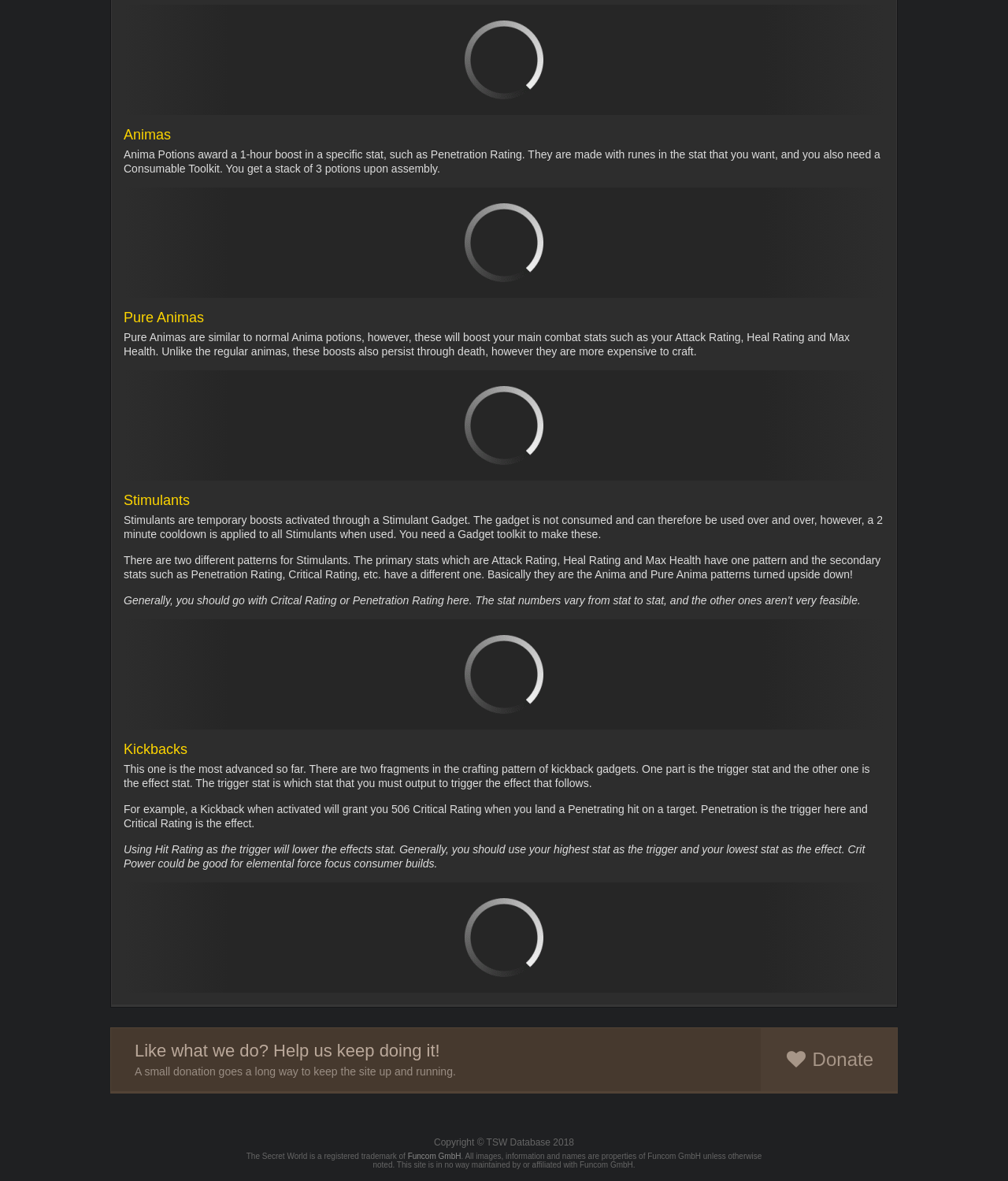Please find the bounding box for the UI component described as follows: "White County".

None